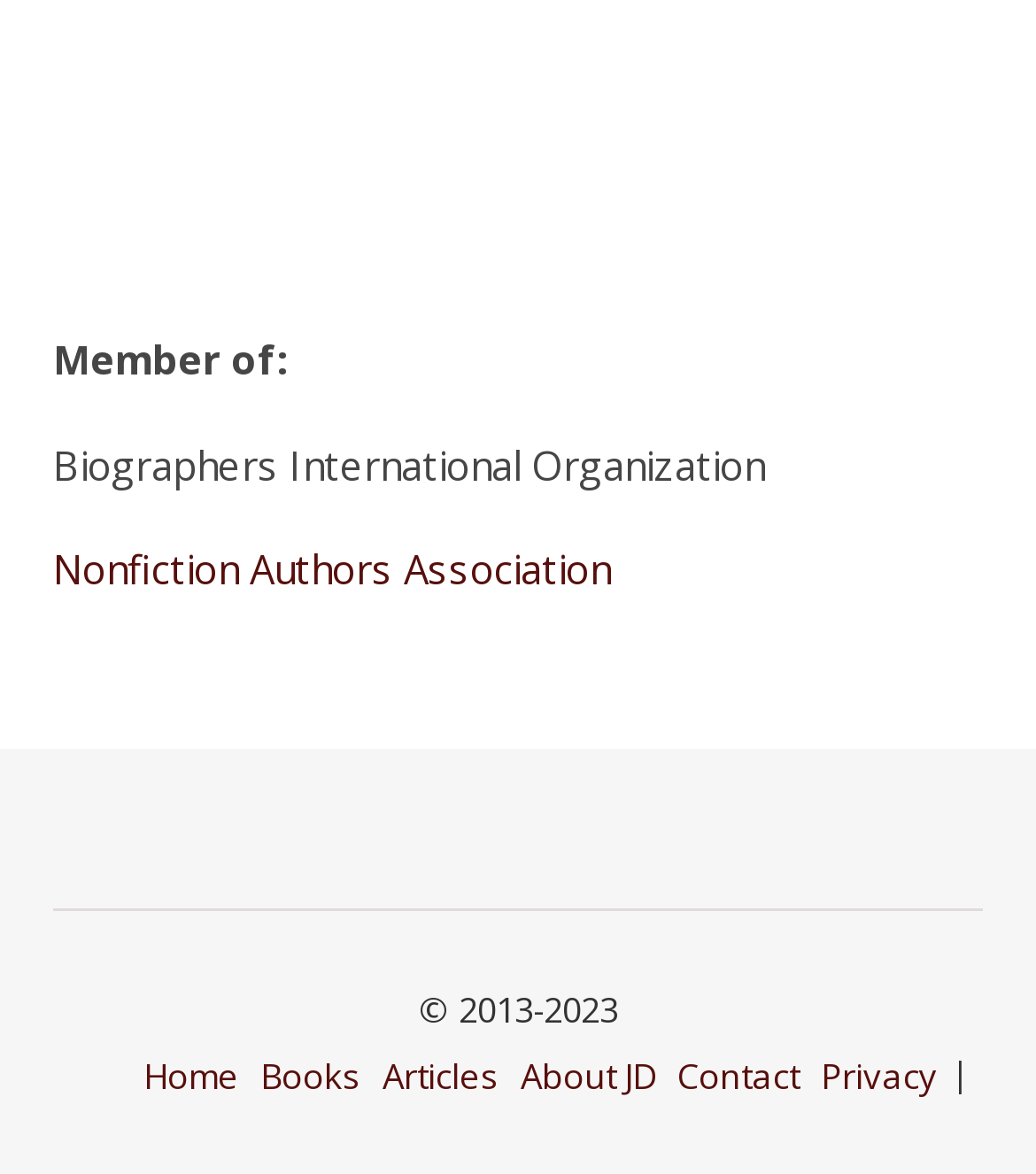Identify the bounding box for the described UI element: "Contact".

[0.654, 0.895, 0.772, 0.936]